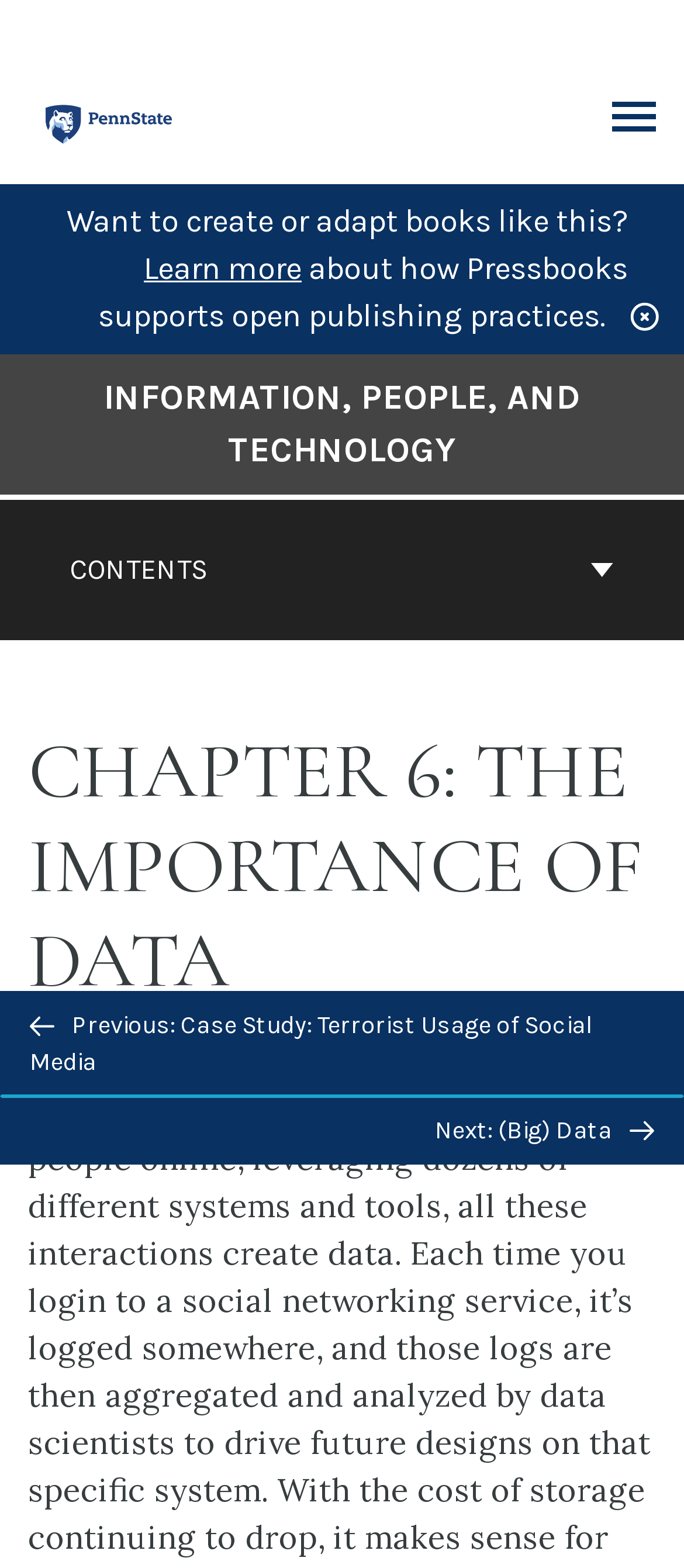Locate the bounding box coordinates of the clickable area to execute the instruction: "Toggle the menu". Provide the coordinates as four float numbers between 0 and 1, represented as [left, top, right, bottom].

[0.895, 0.065, 0.959, 0.088]